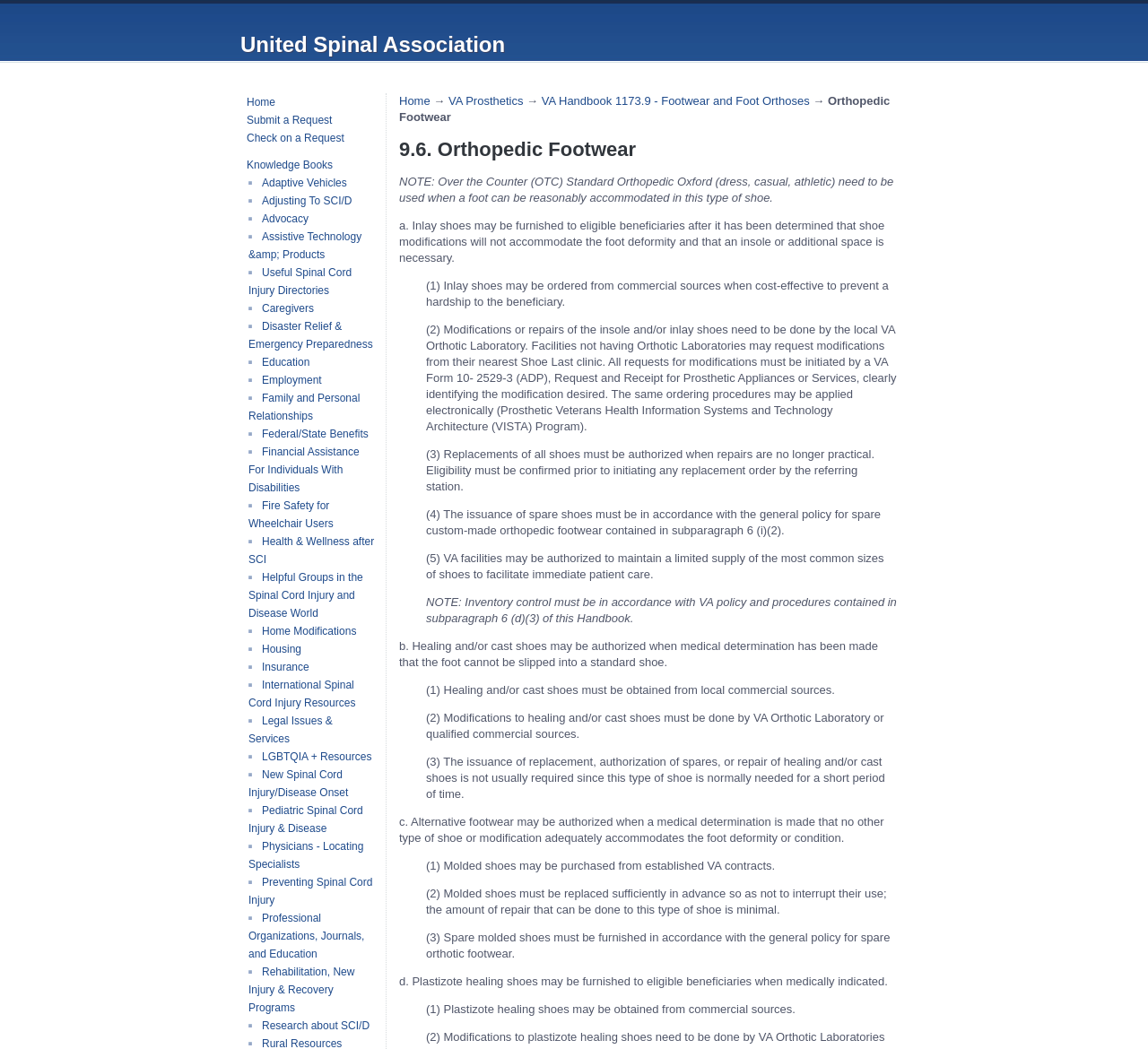What type of shoes may be furnished to eligible beneficiaries?
Kindly give a detailed and elaborate answer to the question.

According to the webpage, Plastizote healing shoes may be furnished to eligible beneficiaries when medically indicated. This information can be found in the static text element at the bottom of the webpage.